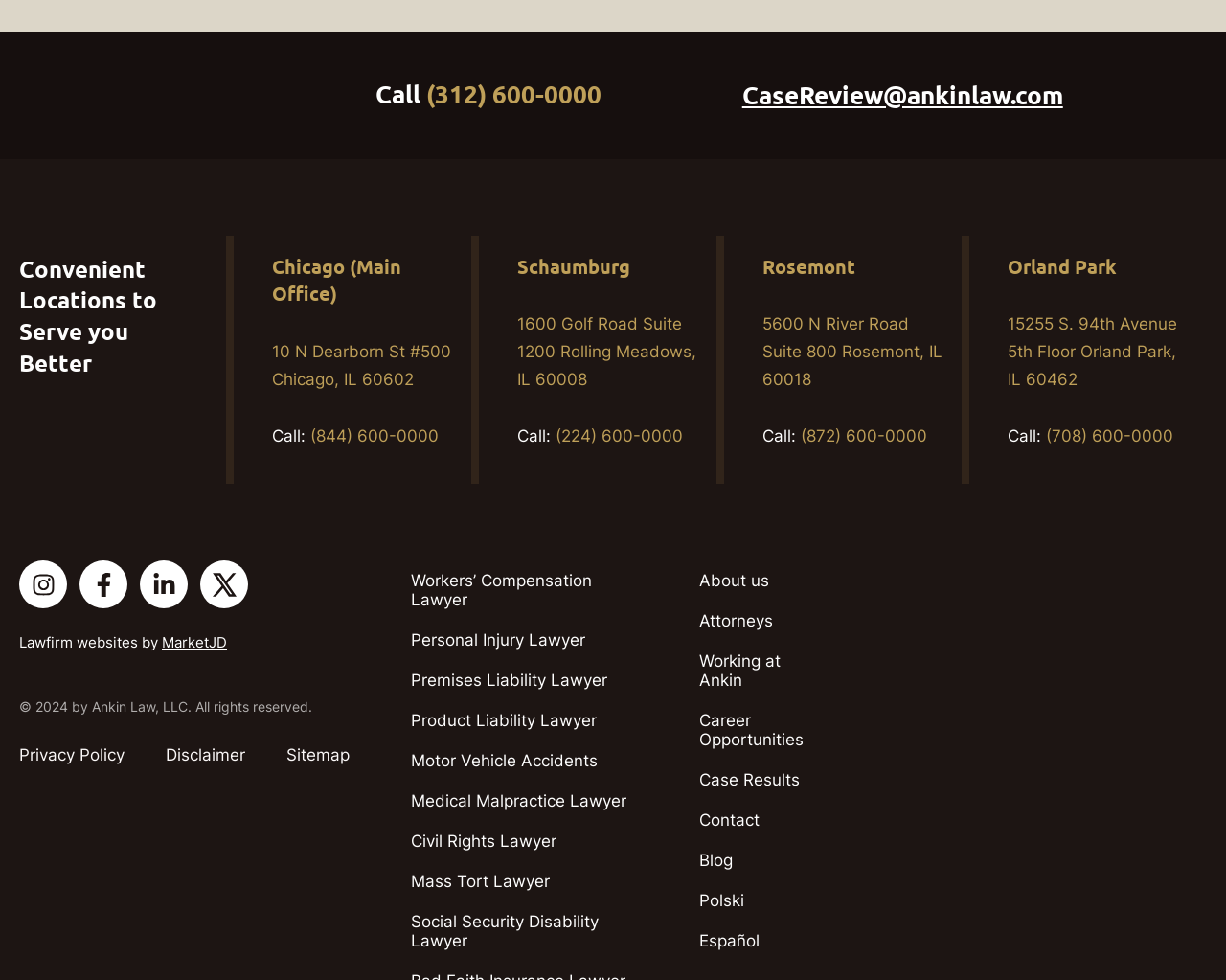Using the provided description Social Security Disability Lawyer, find the bounding box coordinates for the UI element. Provide the coordinates in (top-left x, top-left y, bottom-right x, bottom-right y) format, ensuring all values are between 0 and 1.

[0.321, 0.92, 0.525, 0.981]